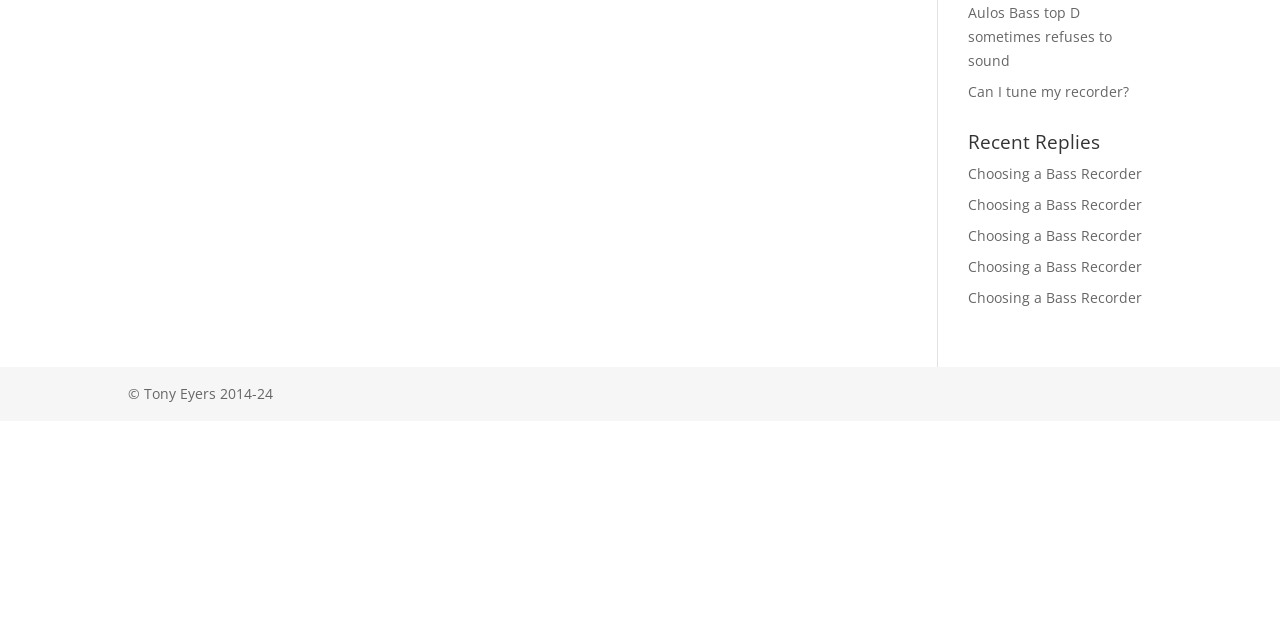Please determine the bounding box coordinates for the UI element described here. Use the format (top-left x, top-left y, bottom-right x, bottom-right y) with values bounded between 0 and 1: Choosing a Bass Recorder

[0.756, 0.305, 0.892, 0.335]